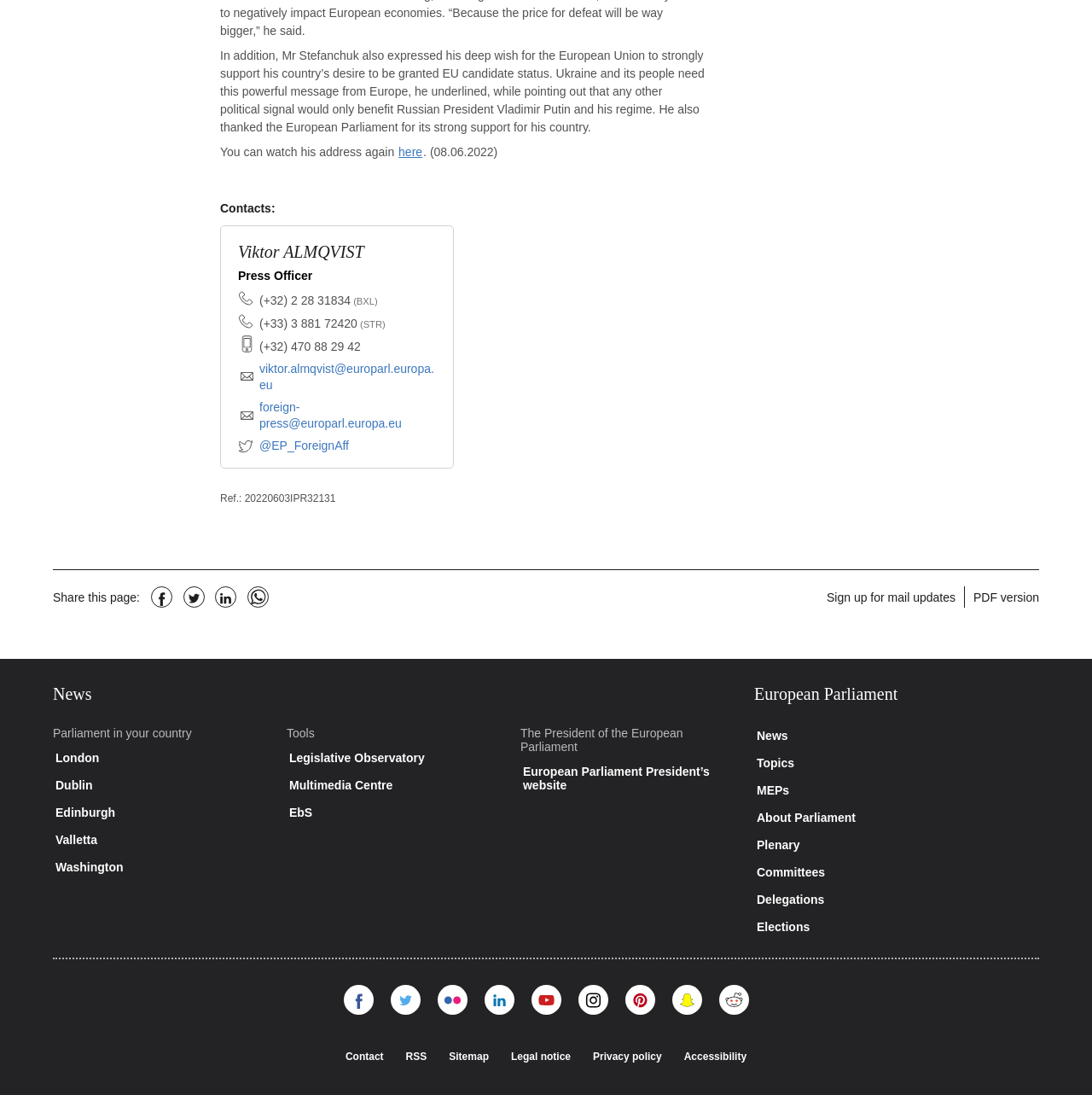Find the bounding box coordinates of the clickable area required to complete the following action: "Click FREE CONSULTATION".

None